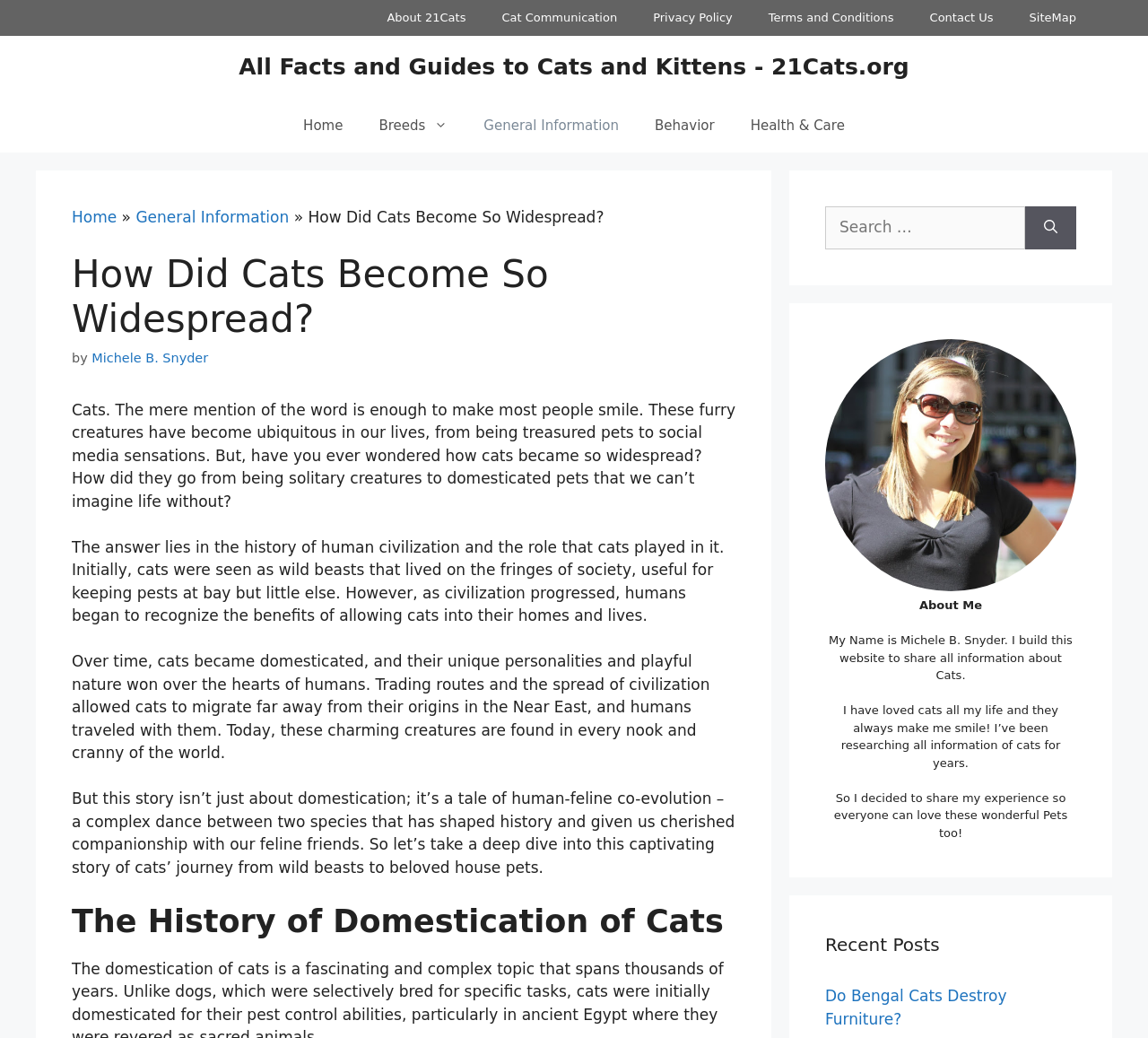Please provide the bounding box coordinate of the region that matches the element description: About Us. Coordinates should be in the format (top-left x, top-left y, bottom-right x, bottom-right y) and all values should be between 0 and 1.

None